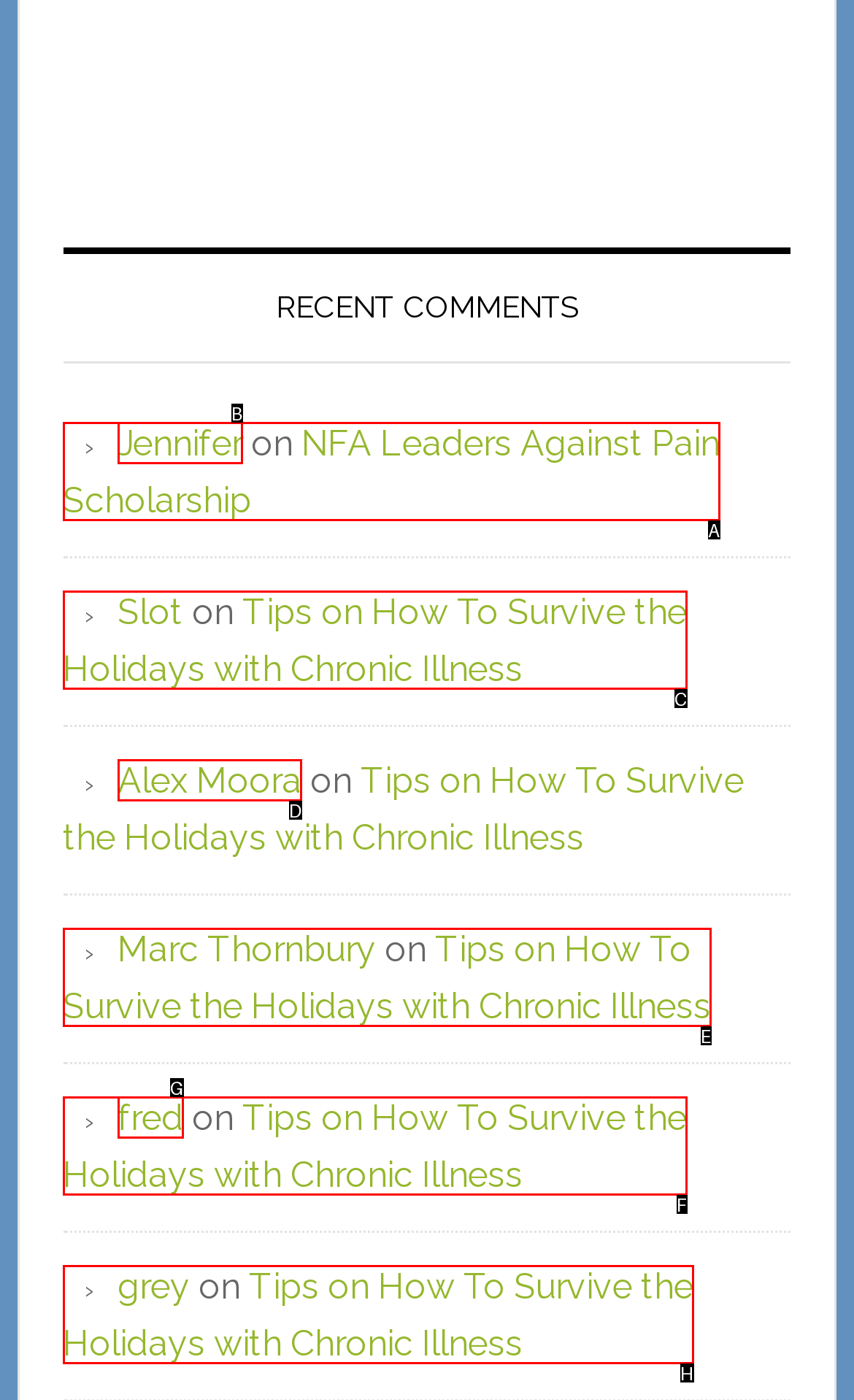Given the description: Alex Moora, identify the corresponding option. Answer with the letter of the appropriate option directly.

D